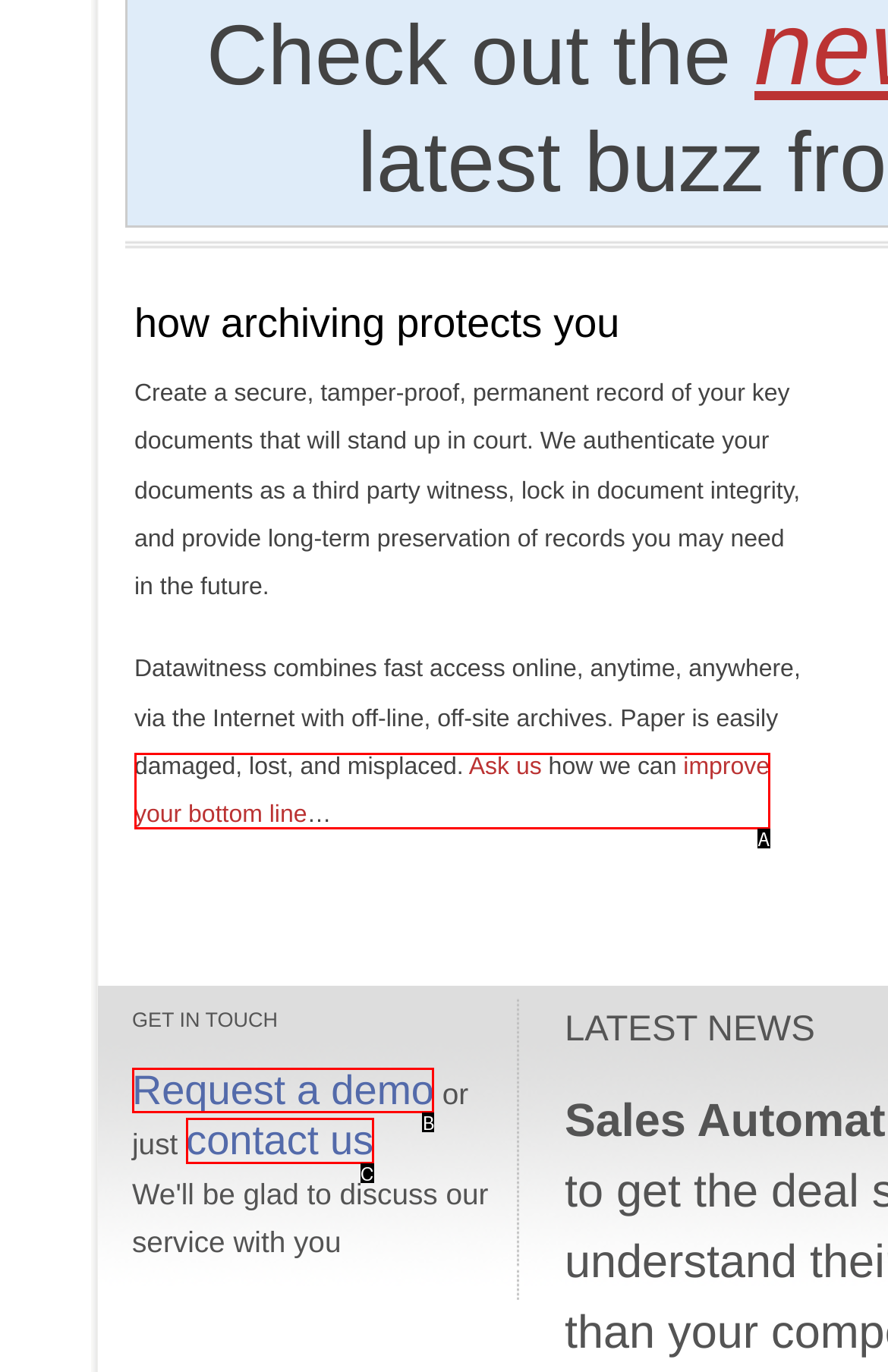Find the UI element described as: improve your bottom line
Reply with the letter of the appropriate option.

A